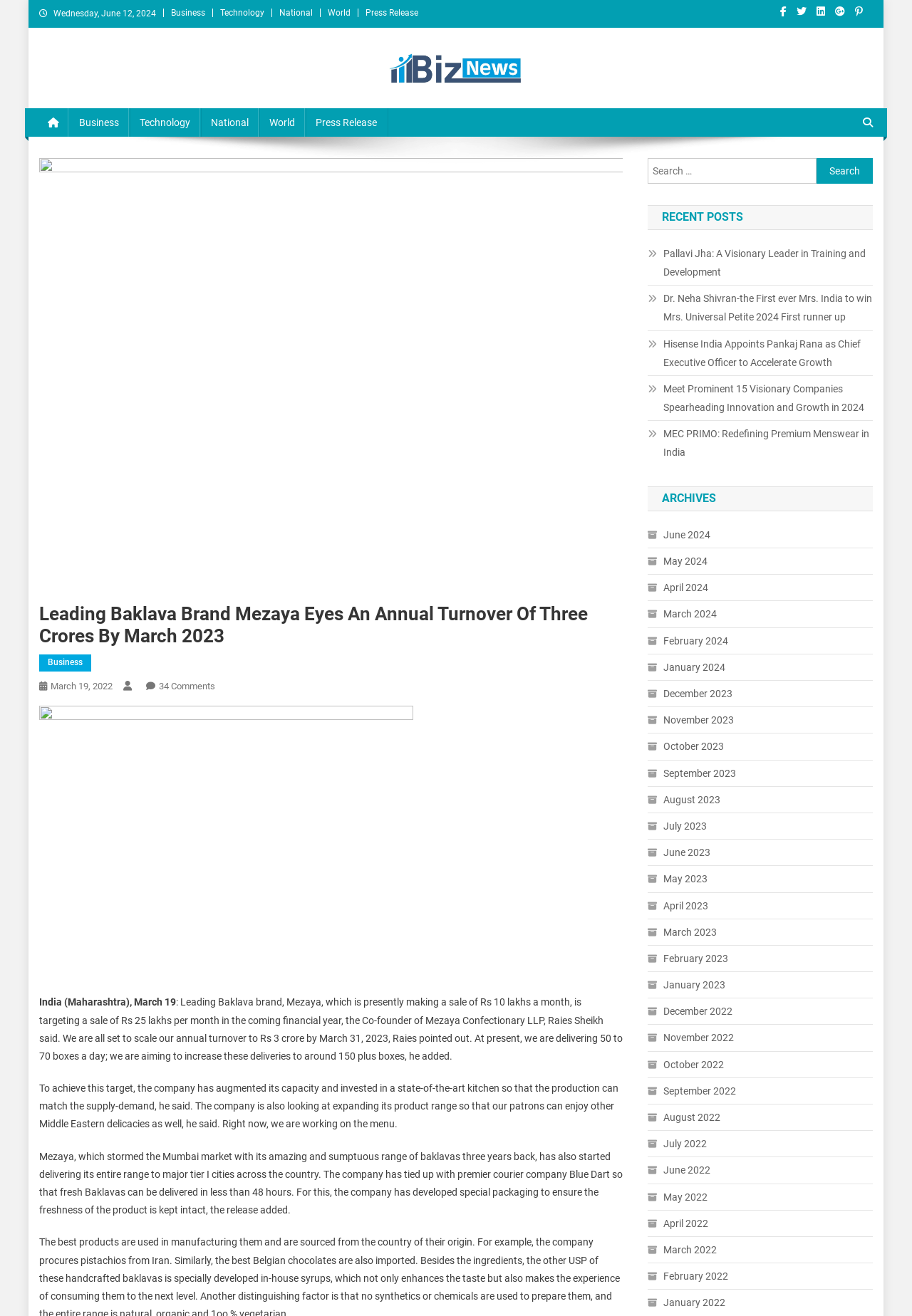Based on the image, provide a detailed response to the question:
What is the category of the news article?

I determined the category of the news article by looking at the link element with the text 'Business' and bounding box coordinates [0.188, 0.006, 0.225, 0.014], which is located near the top of the webpage.